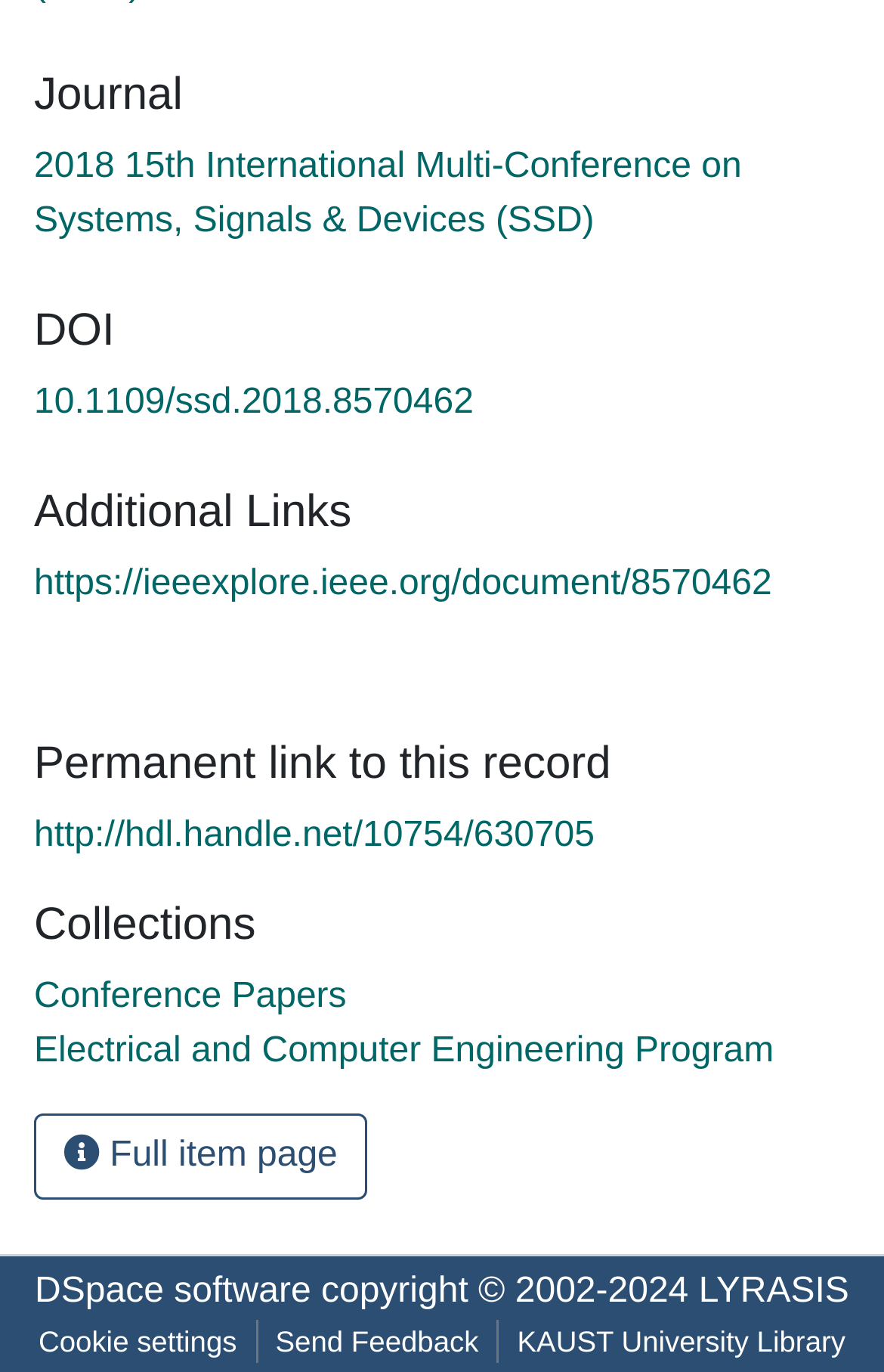Find the UI element described as: "Electrical and Computer Engineering Program" and predict its bounding box coordinates. Ensure the coordinates are four float numbers between 0 and 1, [left, top, right, bottom].

[0.038, 0.753, 0.875, 0.781]